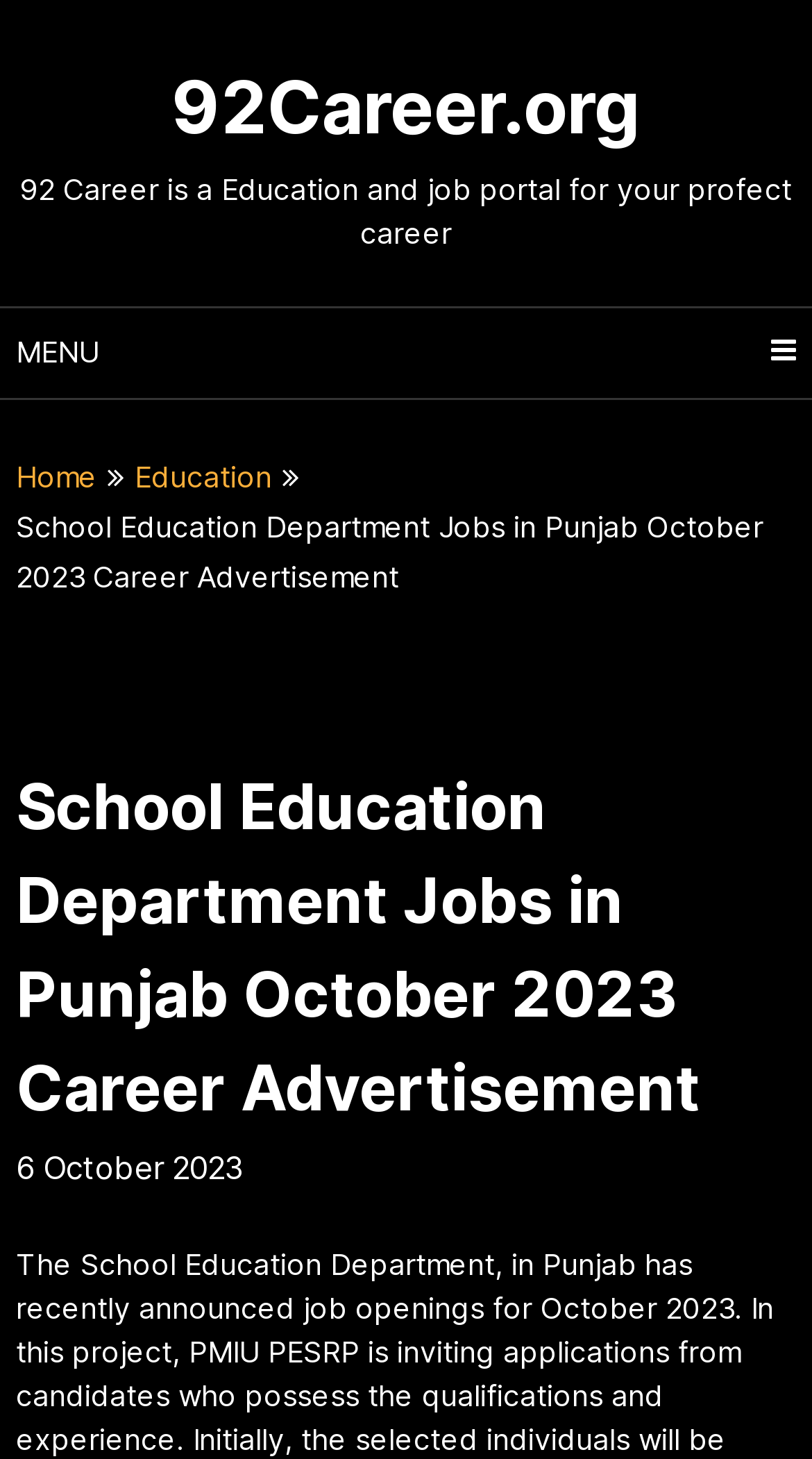Locate and extract the text of the main heading on the webpage.

School Education Department Jobs in Punjab October 2023 Career Advertisement